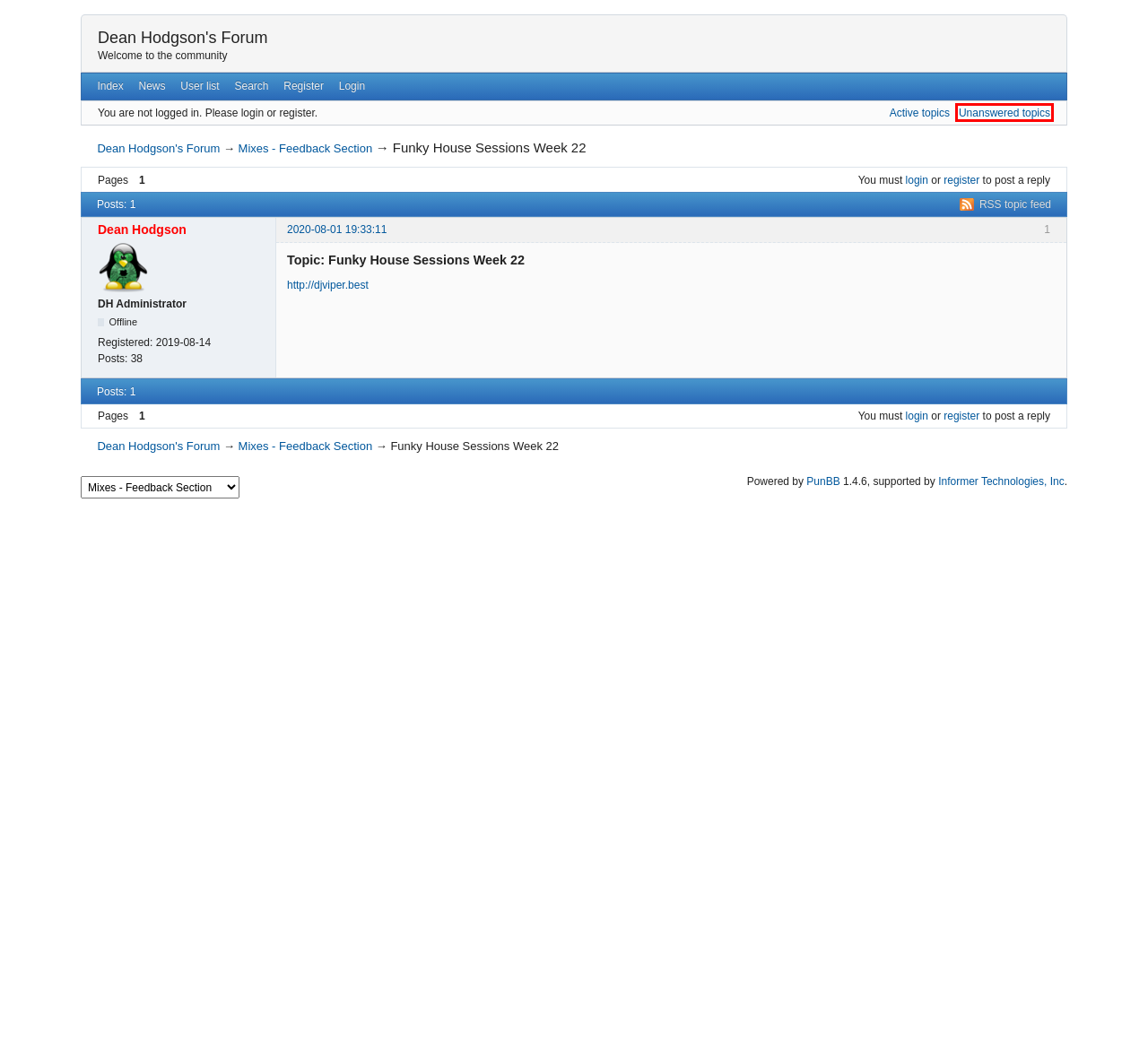Review the screenshot of a webpage which includes a red bounding box around an element. Select the description that best fits the new webpage once the element in the bounding box is clicked. Here are the candidates:
A. Unanswered topics (Page 1) — Dean Hodgson's Forum
B. DJ Viper
C. PunBB
D. User list (Page 1) — Dean Hodgson's Forum
E. Mixes - Feedback Section (Page 1) — Dean Hodgson's Forum
F. Forum message — Dean Hodgson's Forum
G. Dean Hodgson's profile — Dean Hodgson's Forum
H. Dean Hodgson's Forum

A